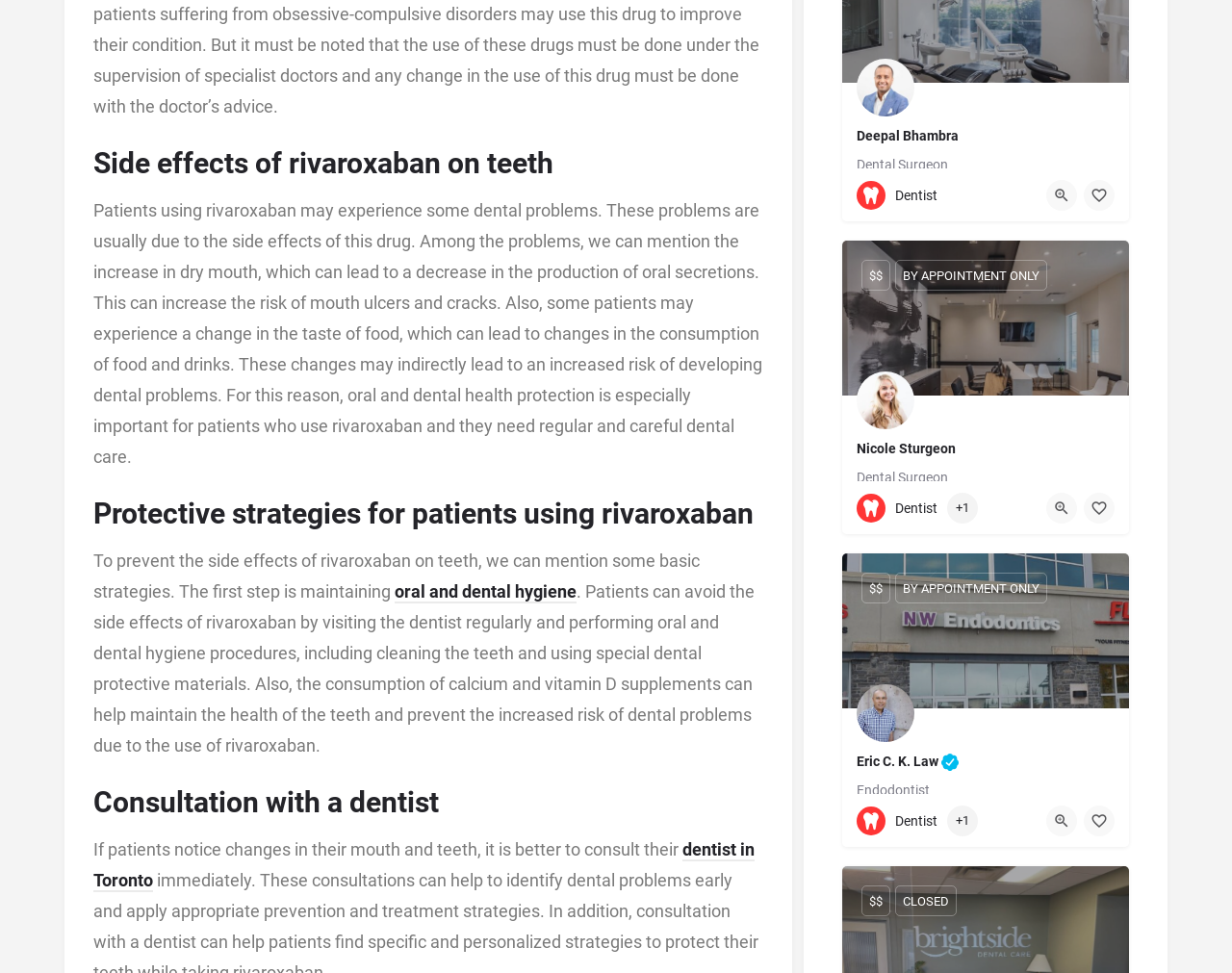Please identify the bounding box coordinates of the element's region that I should click in order to complete the following instruction: "View the profile of Deepal Bhambra". The bounding box coordinates consist of four float numbers between 0 and 1, i.e., [left, top, right, bottom].

[0.695, 0.125, 0.905, 0.154]